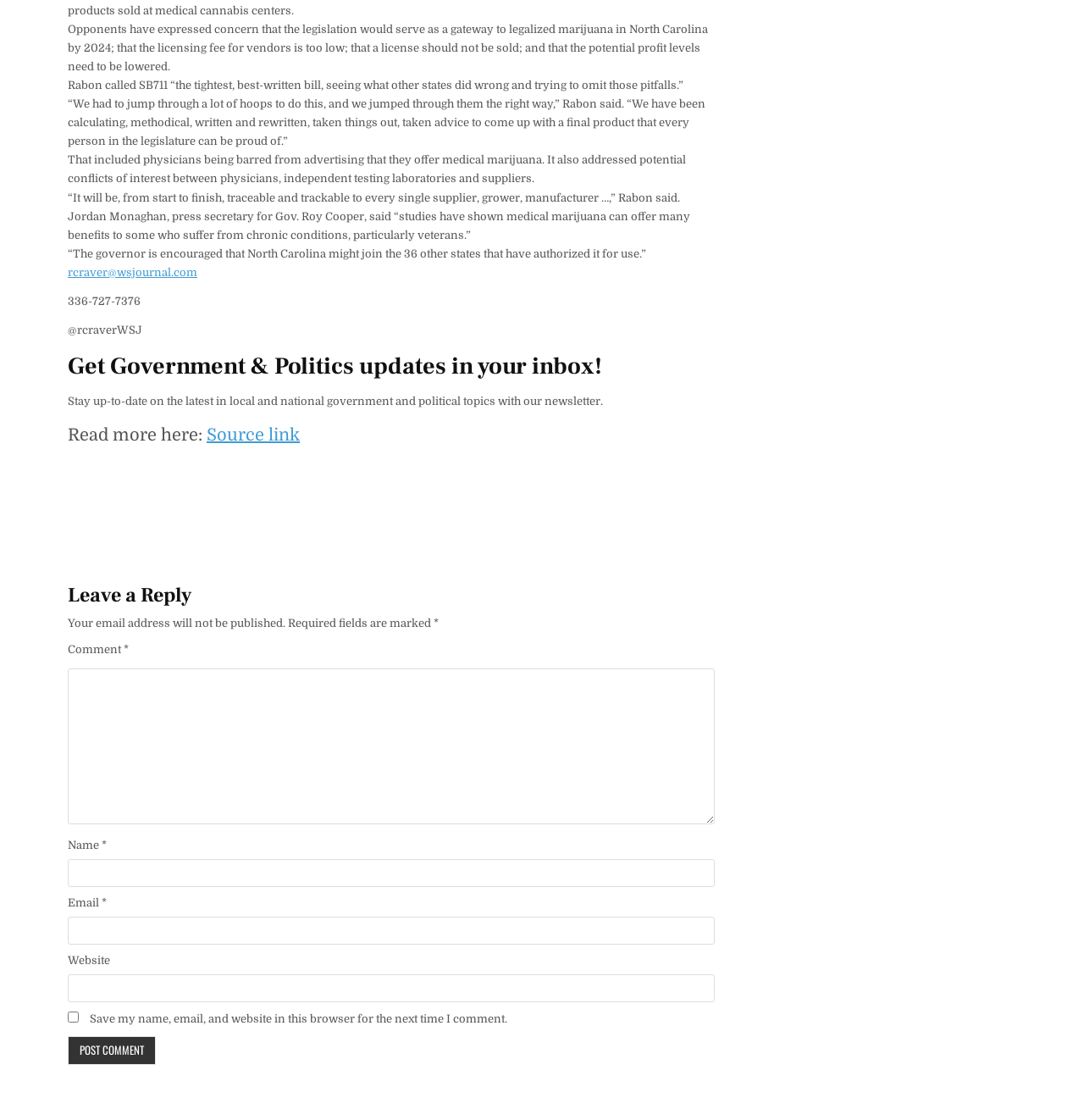Please find and report the bounding box coordinates of the element to click in order to perform the following action: "Click the link to contact the author". The coordinates should be expressed as four float numbers between 0 and 1, in the format [left, top, right, bottom].

[0.062, 0.237, 0.182, 0.249]